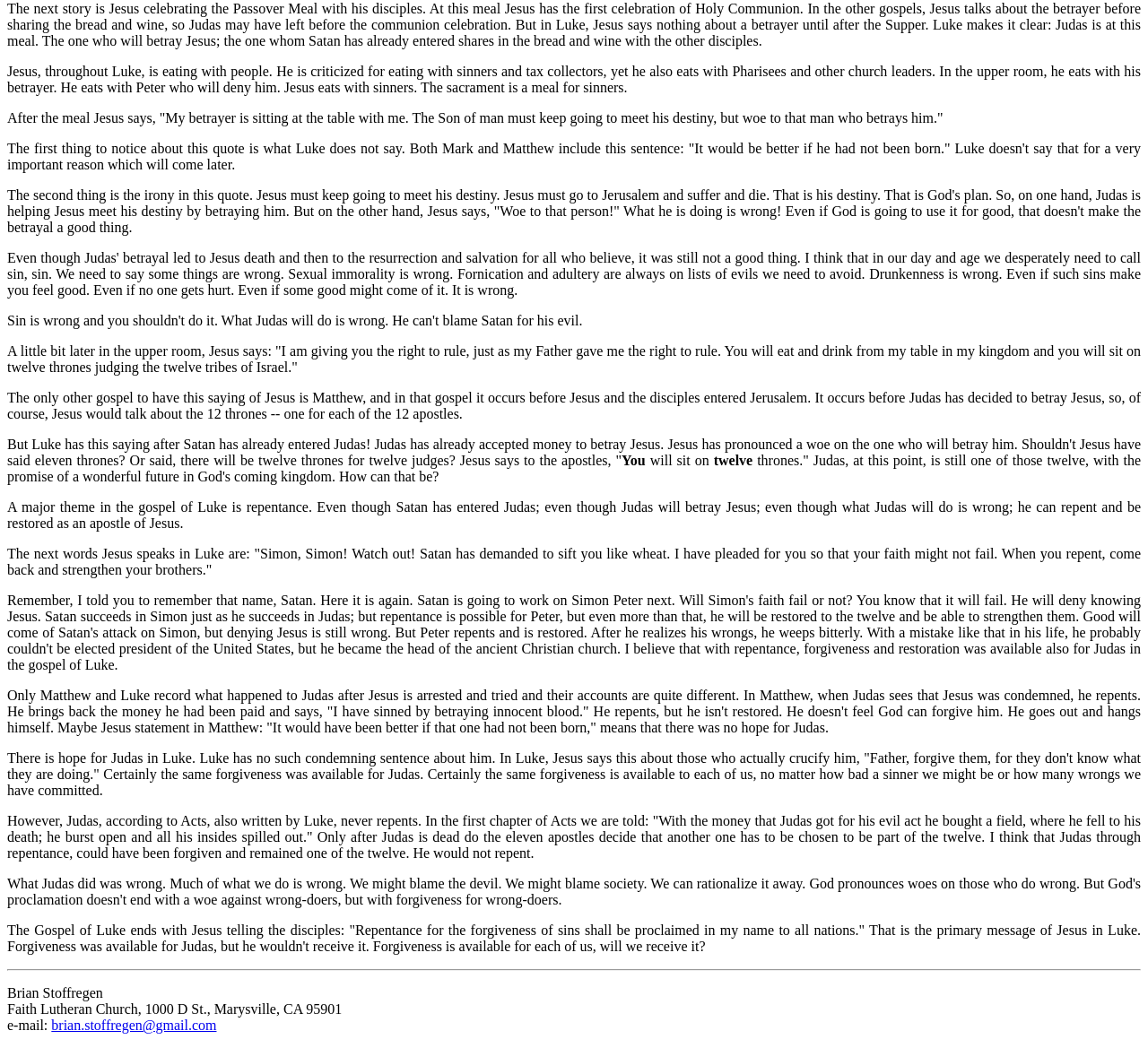What is the fate of Judas according to Acts?
Deliver a detailed and extensive answer to the question.

The article mentions that according to Acts, Judas bought a field with the money he received for betraying Jesus, and later fell to his death, bursting open and spilling out his insides.